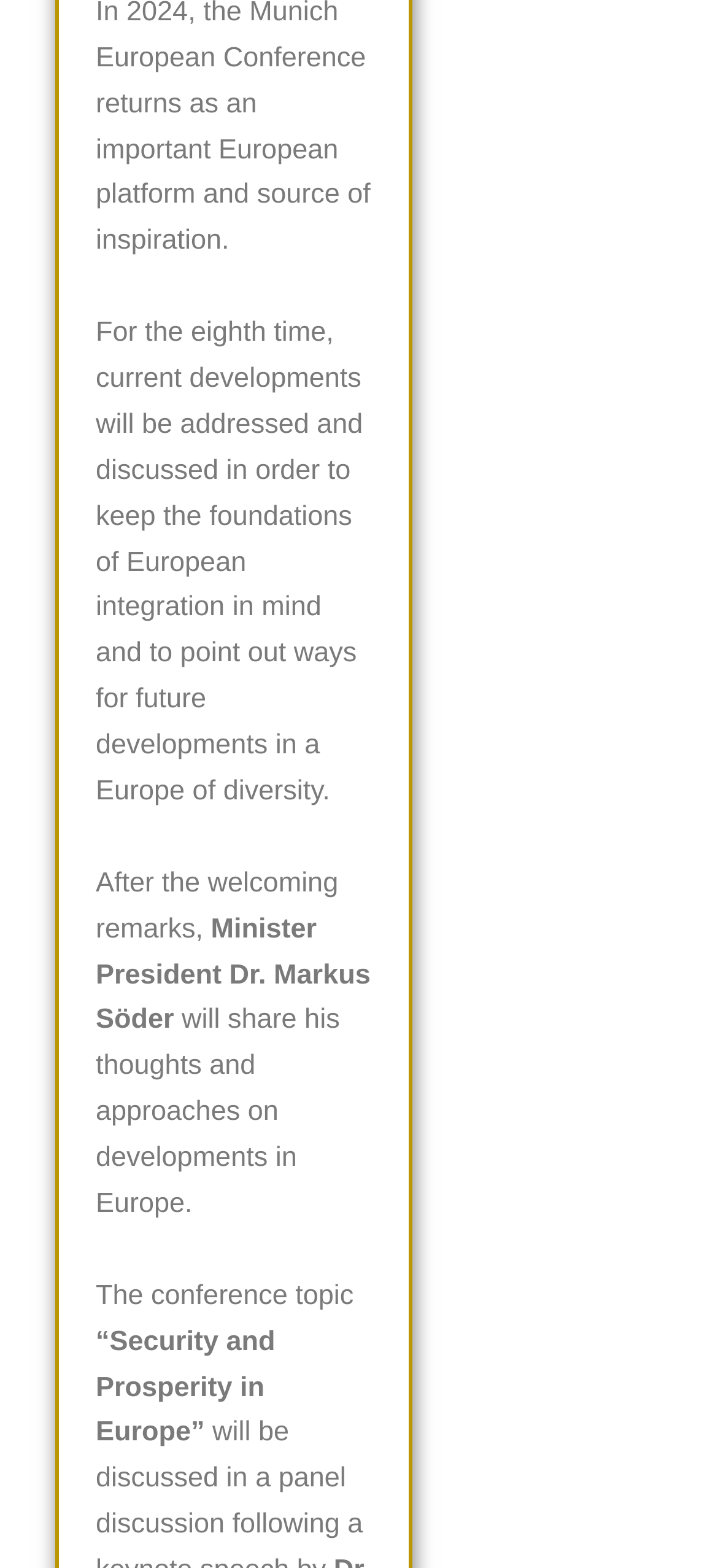Specify the bounding box coordinates for the region that must be clicked to perform the given instruction: "click the button 'Speichern'".

[0.038, 0.106, 0.962, 0.159]